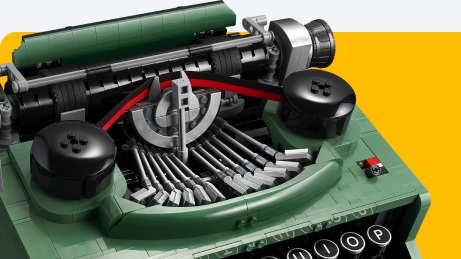What color is the background of the image?
Carefully analyze the image and provide a thorough answer to the question.

The caption describes the background of the image as a 'vibrant yellow', which enhances the visual appeal of the LEGO model and highlights its meticulous crafting.